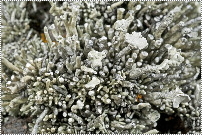What is the typical color of Niebla homalea?
Use the information from the screenshot to give a comprehensive response to the question.

The caption describes the color palette of Niebla homalea as yellow-green to pale yellow hues, which contributes to its distinct appearance among cryptobiotic communities found in the Greater Sonoran Desert.